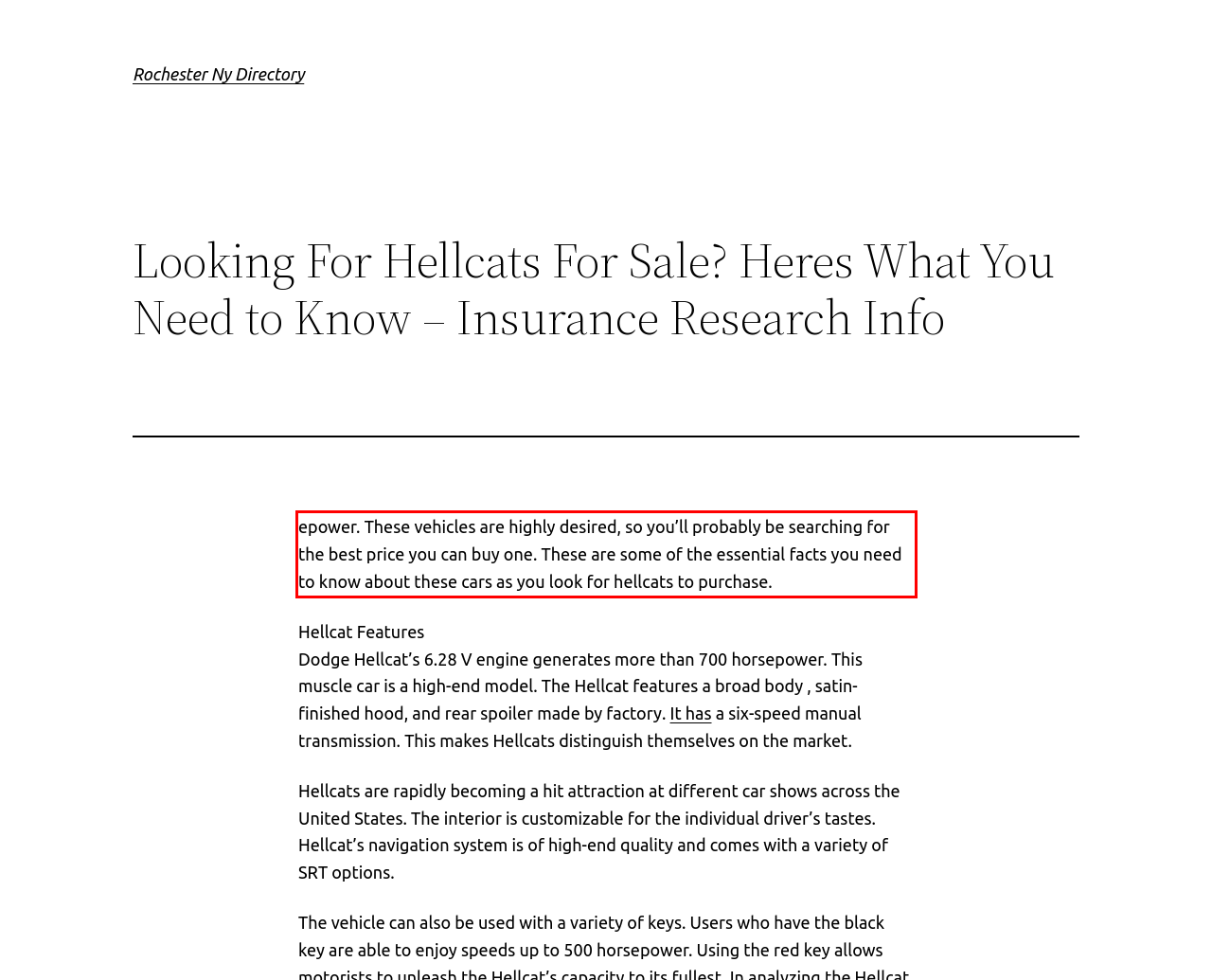Using the provided screenshot, read and generate the text content within the red-bordered area.

epower. These vehicles are highly desired, so you’ll probably be searching for the best price you can buy one. These are some of the essential facts you need to know about these cars as you look for hellcats to purchase.